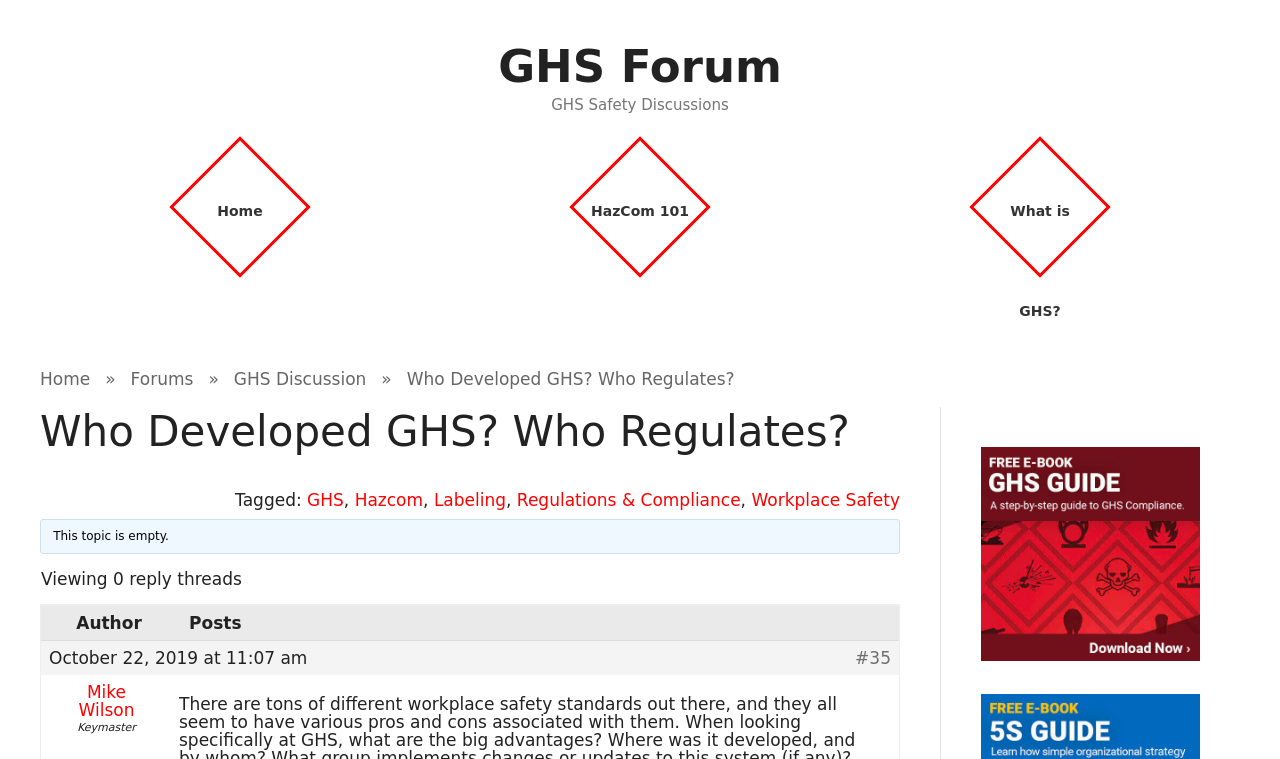Determine the title of the webpage and give its text content.

Who Developed GHS? Who Regulates?